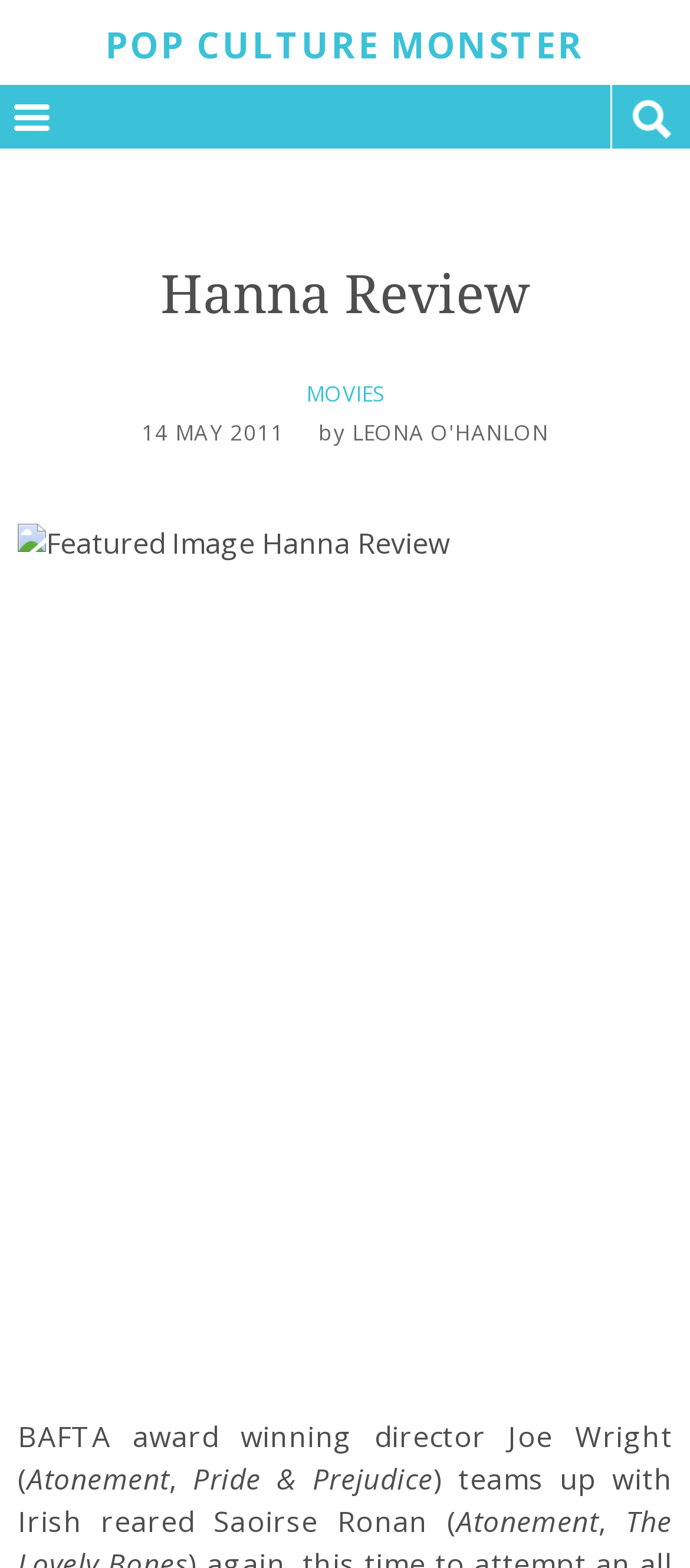Using the information shown in the image, answer the question with as much detail as possible: Who is the director of the movie Hanna?

The answer can be found in the paragraph of text that describes the movie Hanna. The text states 'BAFTA award winning director Joe Wright ('Atonement', 'Pride & Prejudice') teams up with Irish reared Saoirse Ronan ('Atonement')...' which indicates that Joe Wright is the director of the movie Hanna.